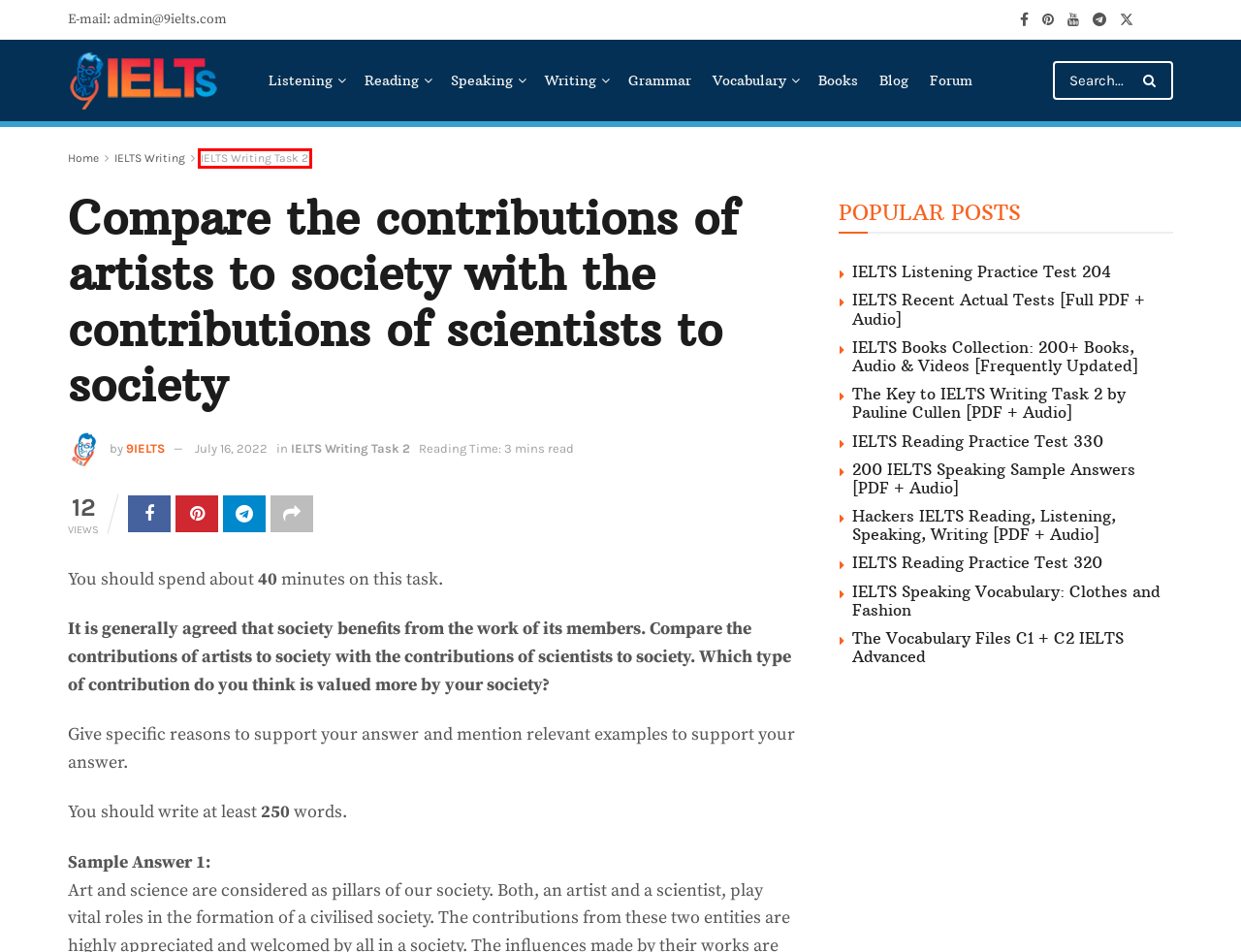Inspect the screenshot of a webpage with a red rectangle bounding box. Identify the webpage description that best corresponds to the new webpage after clicking the element inside the bounding box. Here are the candidates:
A. IELTS Speaking Vocabulary: Clothes and Fashion - 9IELTS
B. IELTS Listening - 9IELTS
C. IELTS Speaking - 9IELTS
D. IELTS Listening Practice Test 204 - 9IELTS
E. 200 IELTS Speaking Sample Answers [PDF + Audio] - 9IELTS
F. IELTS Writing Task 2 - 9IELTS
G. IELTS Reading Practice Test 330 - 9IELTS
H. IELTS Books Collection: 200+ Books, Audio & Videos [Frequently Updated] - 9IELTS

F